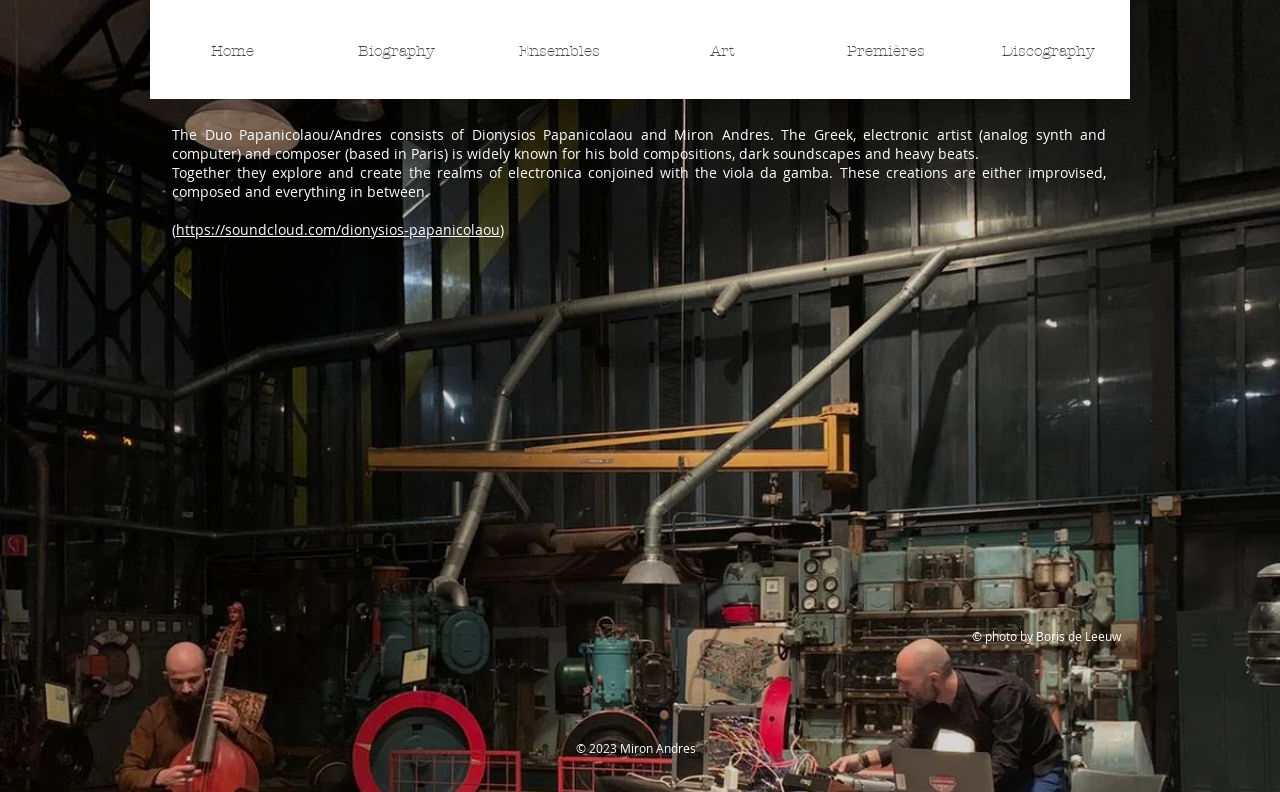What is the name of the duo?
Please answer the question as detailed as possible.

The name of the duo can be found in the root element of the webpage, which is 'Duo Papanicolaou/Andres | Miron Andres'. This suggests that the webpage is about a duo consisting of two individuals, Papanicolaou and Andres.